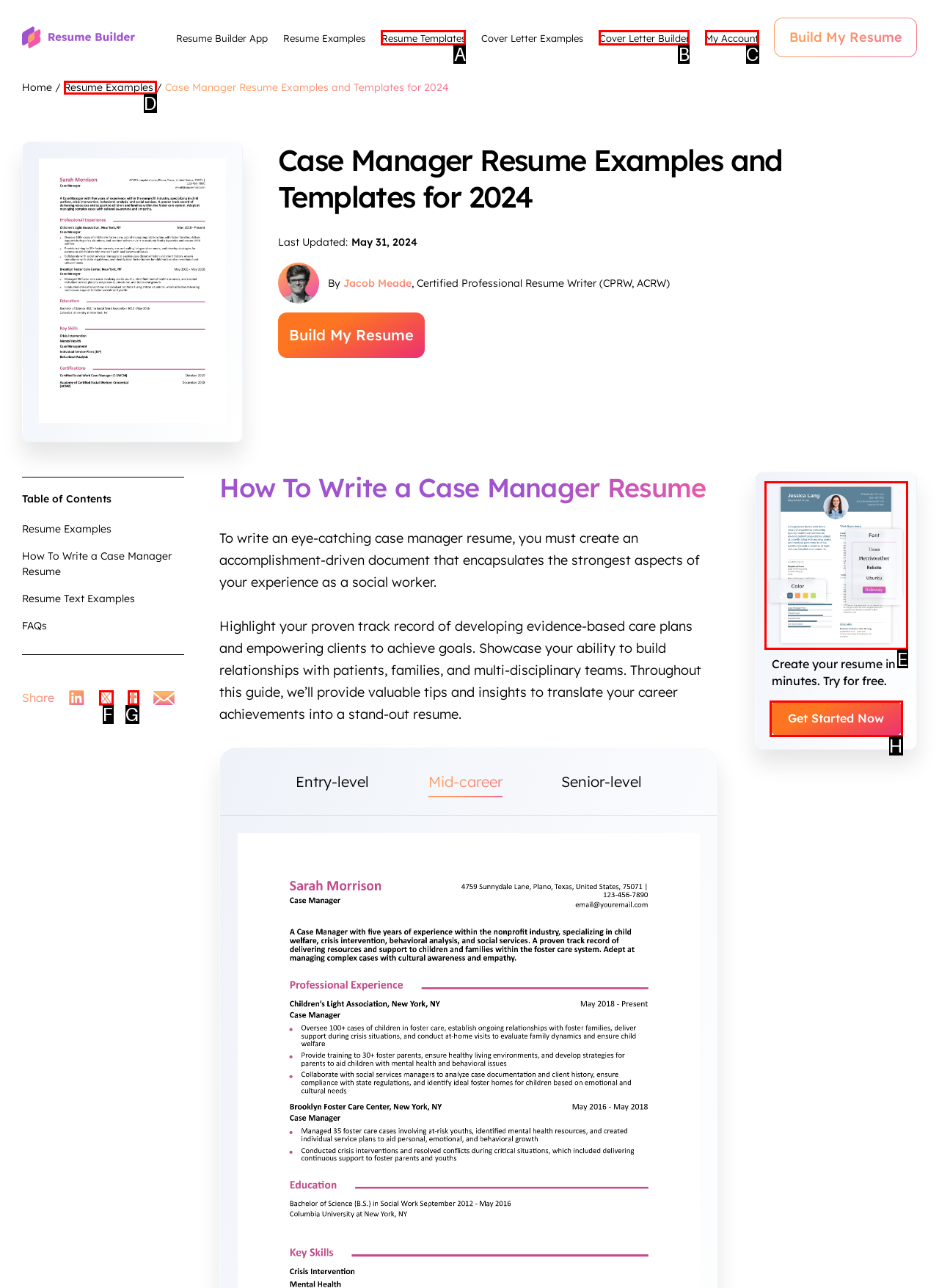Identify the letter of the UI element needed to carry out the task: Click the 'Get Started Now' button
Reply with the letter of the chosen option.

H